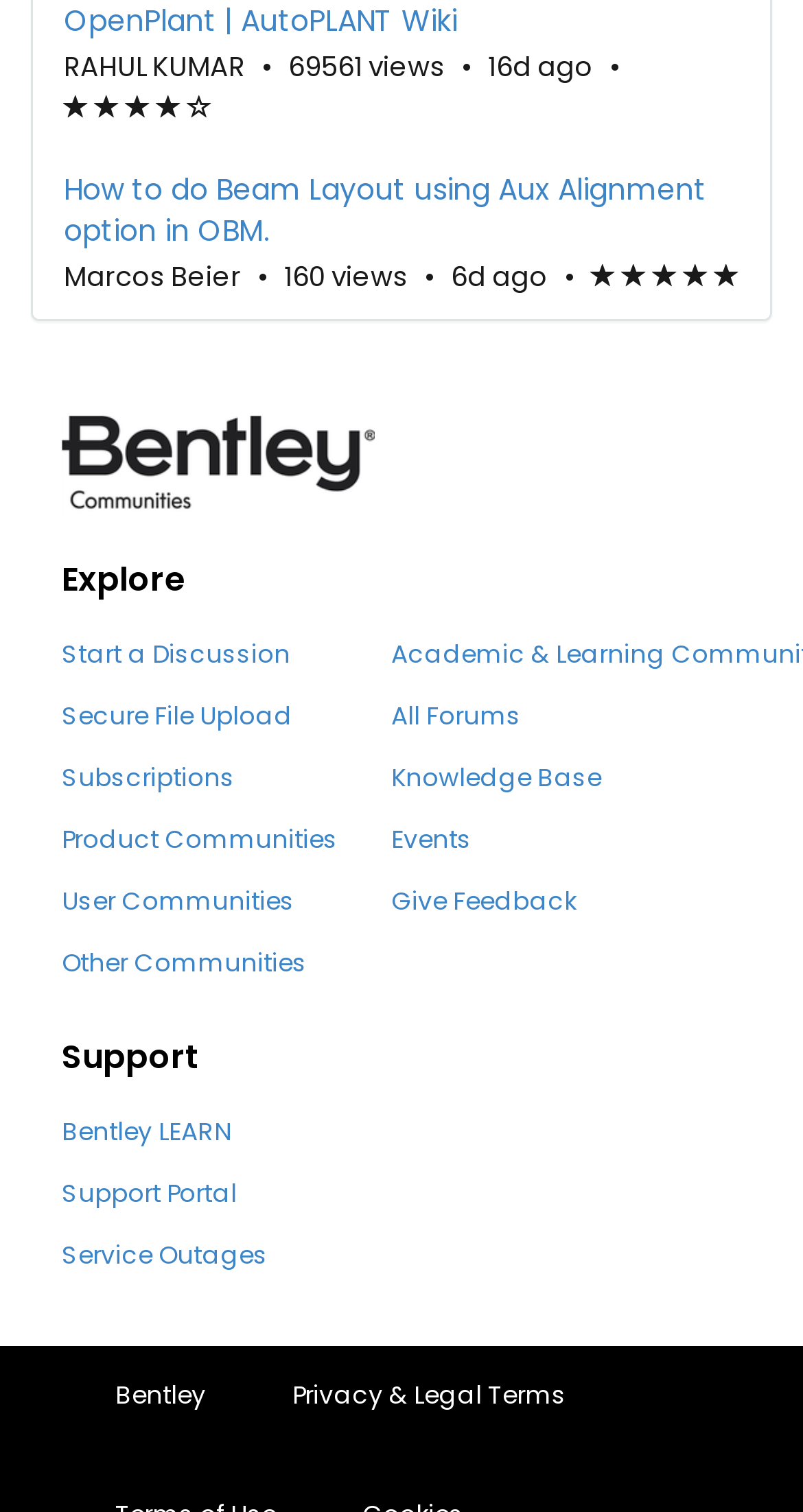Determine the bounding box coordinates for the area you should click to complete the following instruction: "click on the first comment".

None